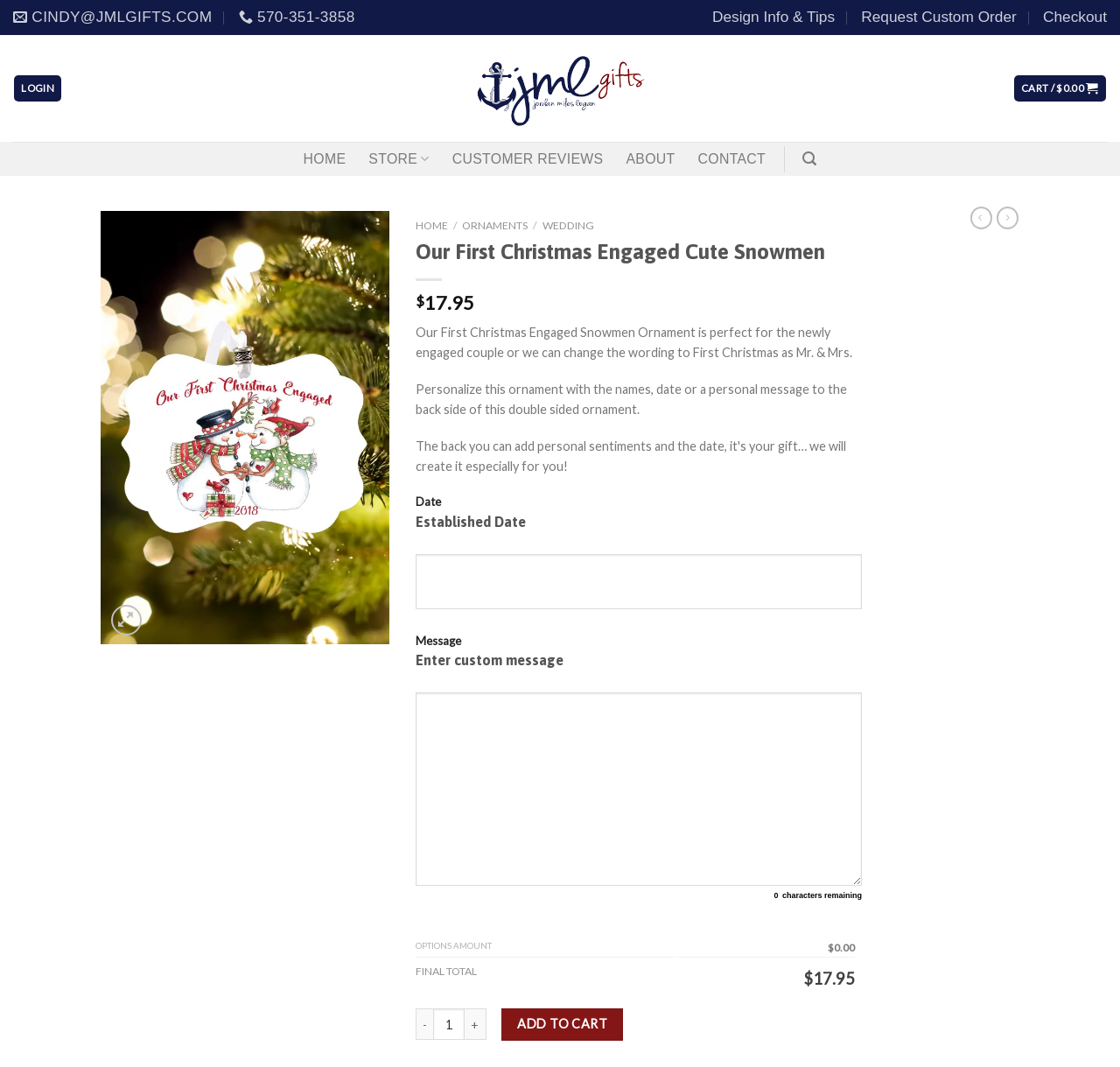Highlight the bounding box coordinates of the element that should be clicked to carry out the following instruction: "View customer reviews". The coordinates must be given as four float numbers ranging from 0 to 1, i.e., [left, top, right, bottom].

[0.404, 0.134, 0.539, 0.164]